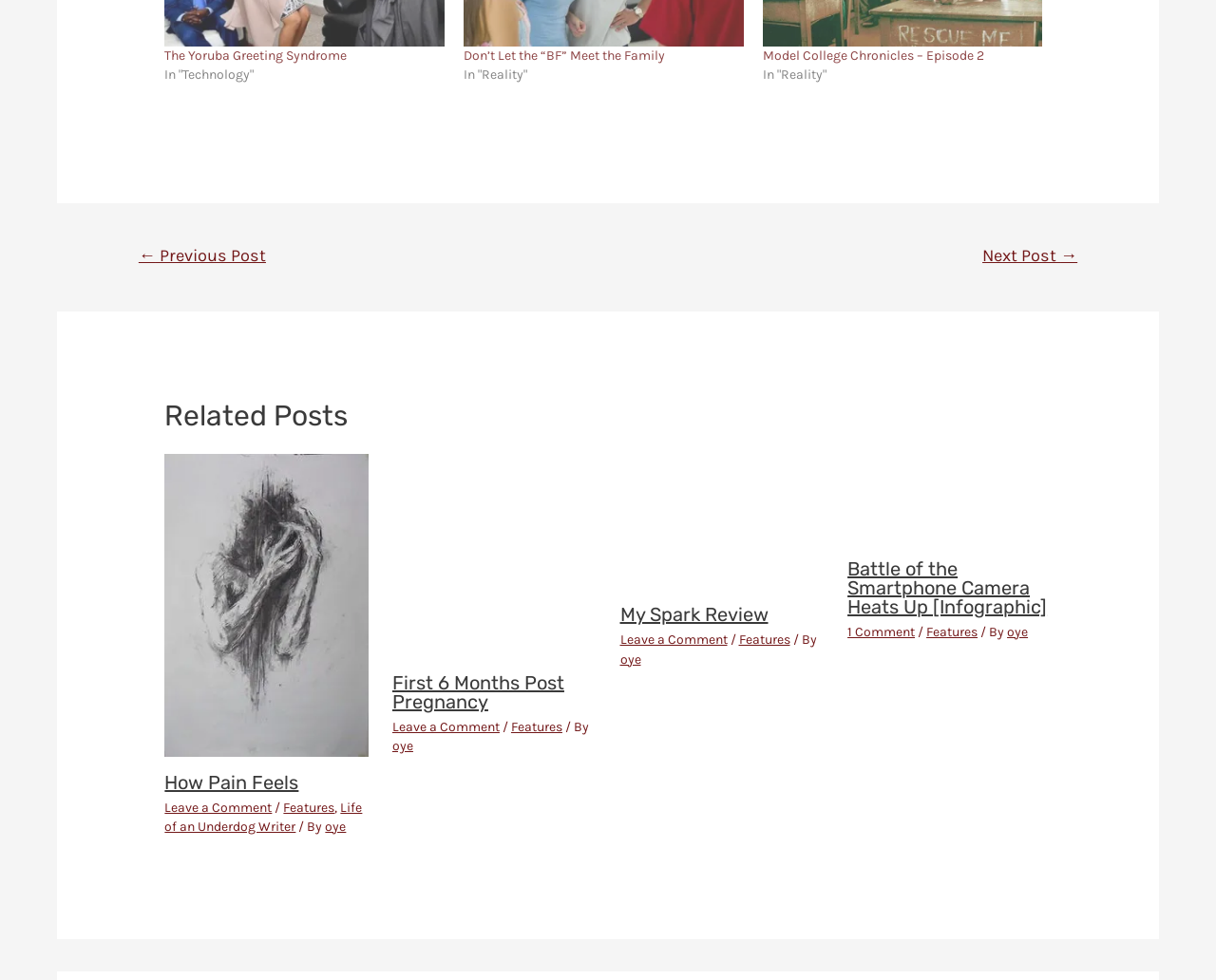Find the bounding box coordinates of the clickable area required to complete the following action: "Read the 'How Pain Feels' article".

[0.135, 0.787, 0.246, 0.81]